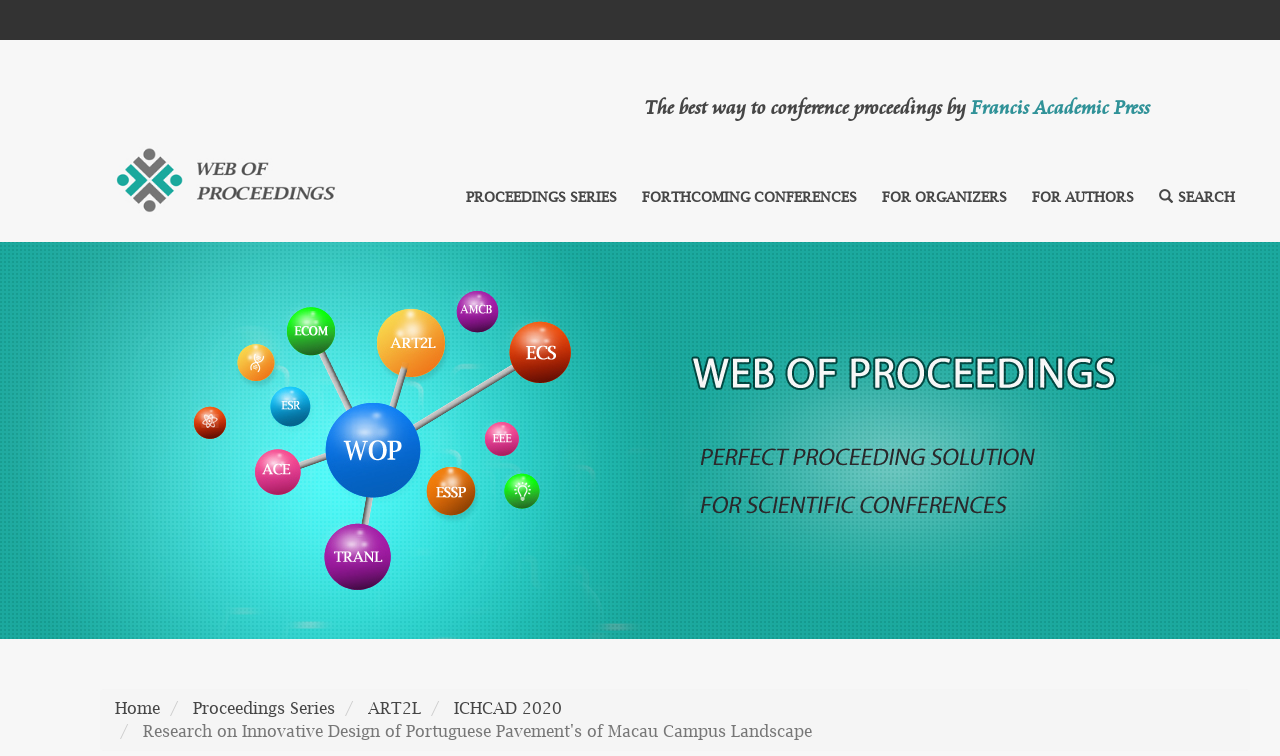Please find the bounding box coordinates of the element that must be clicked to perform the given instruction: "search for proceedings". The coordinates should be four float numbers from 0 to 1, i.e., [left, top, right, bottom].

[0.905, 0.249, 0.965, 0.271]